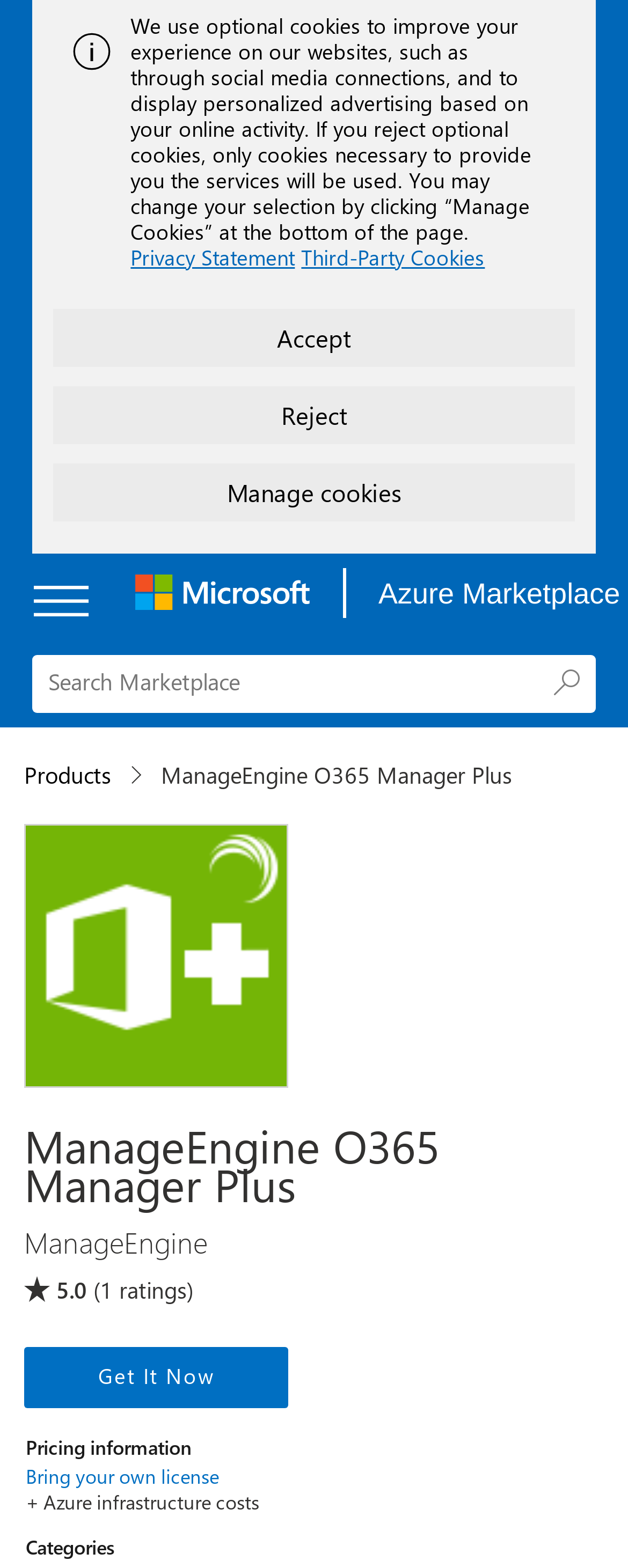Carefully examine the image and provide an in-depth answer to the question: What is the purpose of the 'Get It Now' button?

I inferred the purpose of the 'Get It Now' button by its location and context on the page, which suggests that it is related to acquiring or obtaining the product being displayed.